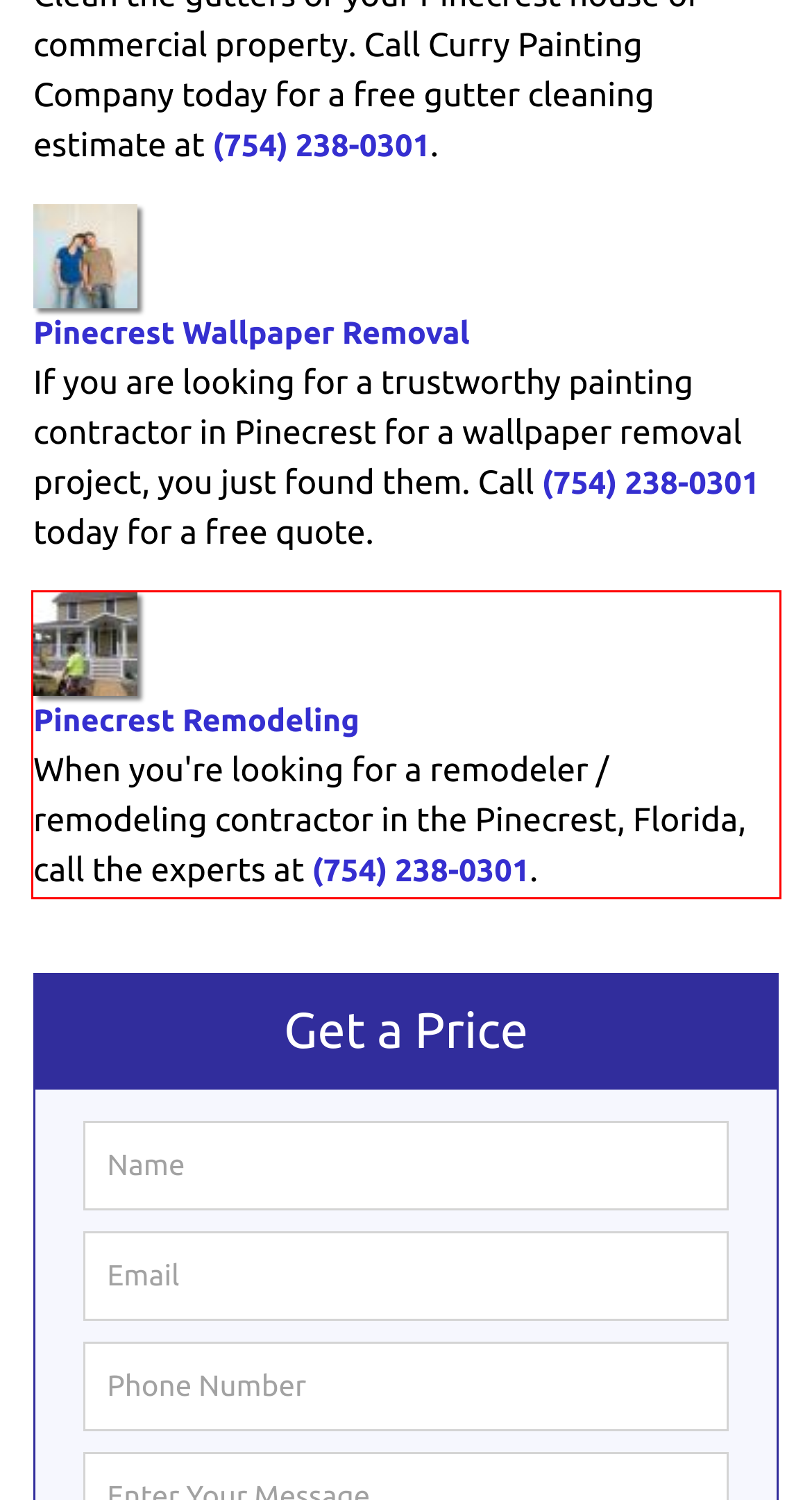You are presented with a screenshot containing a red rectangle. Extract the text found inside this red bounding box.

Pinecrest Remodeling When you're looking for a remodeler / remodeling contractor in the Pinecrest, Florida, call the experts at (754) 238-0301.